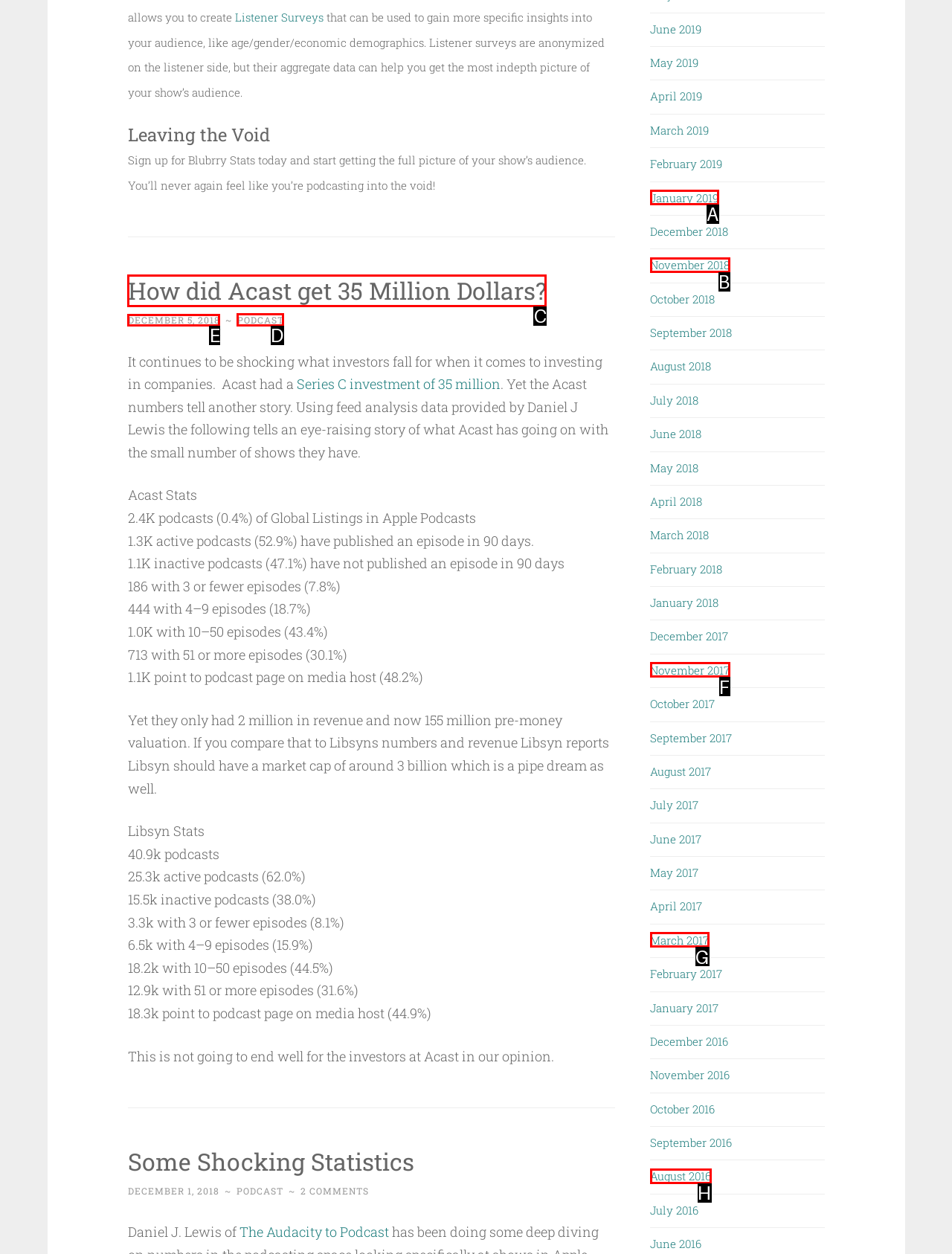What option should I click on to execute the task: Check the 'PODCAST' link? Give the letter from the available choices.

D